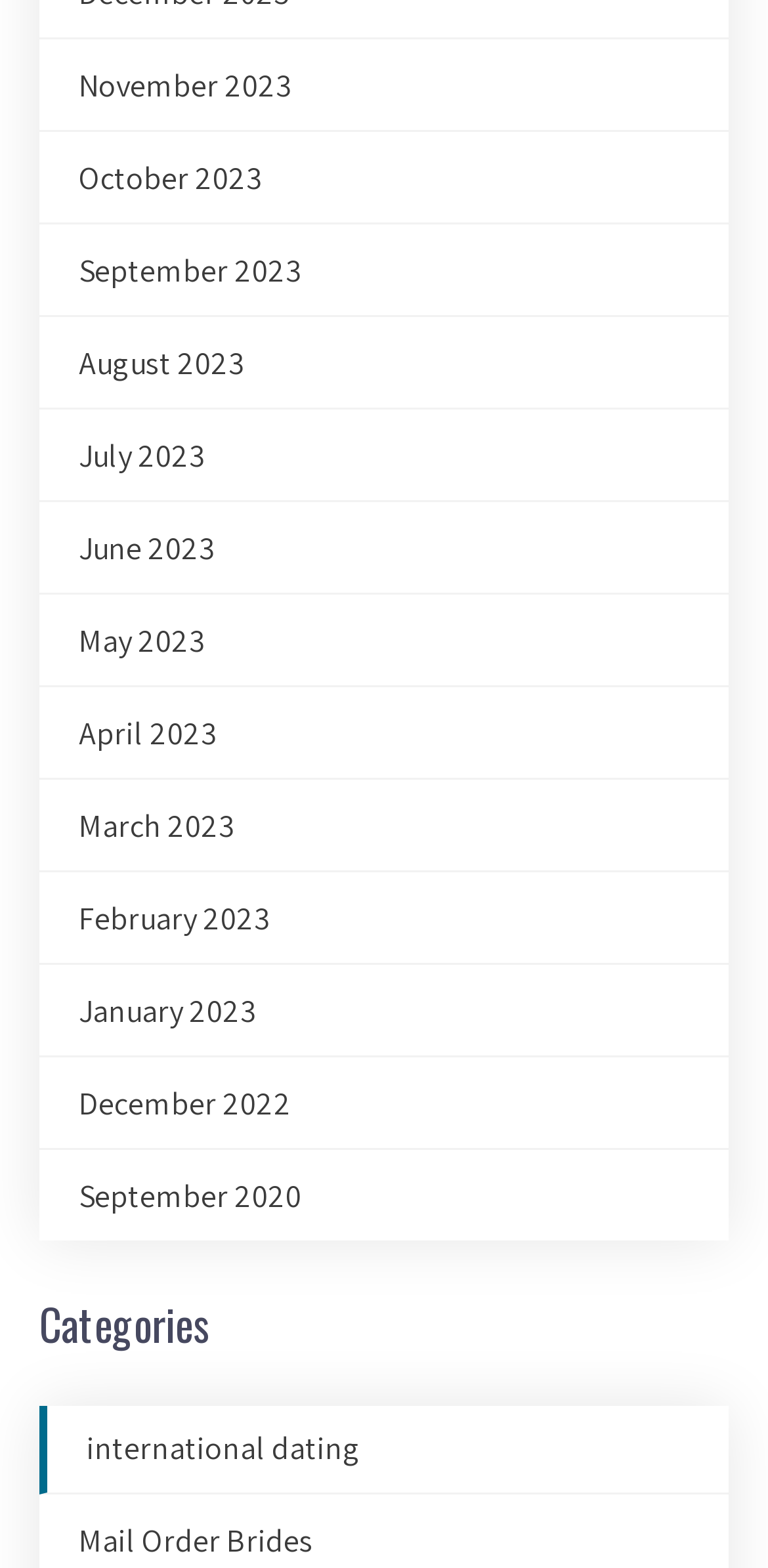Please find the bounding box coordinates of the section that needs to be clicked to achieve this instruction: "Explore Mail Order Brides".

[0.103, 0.969, 0.408, 0.995]